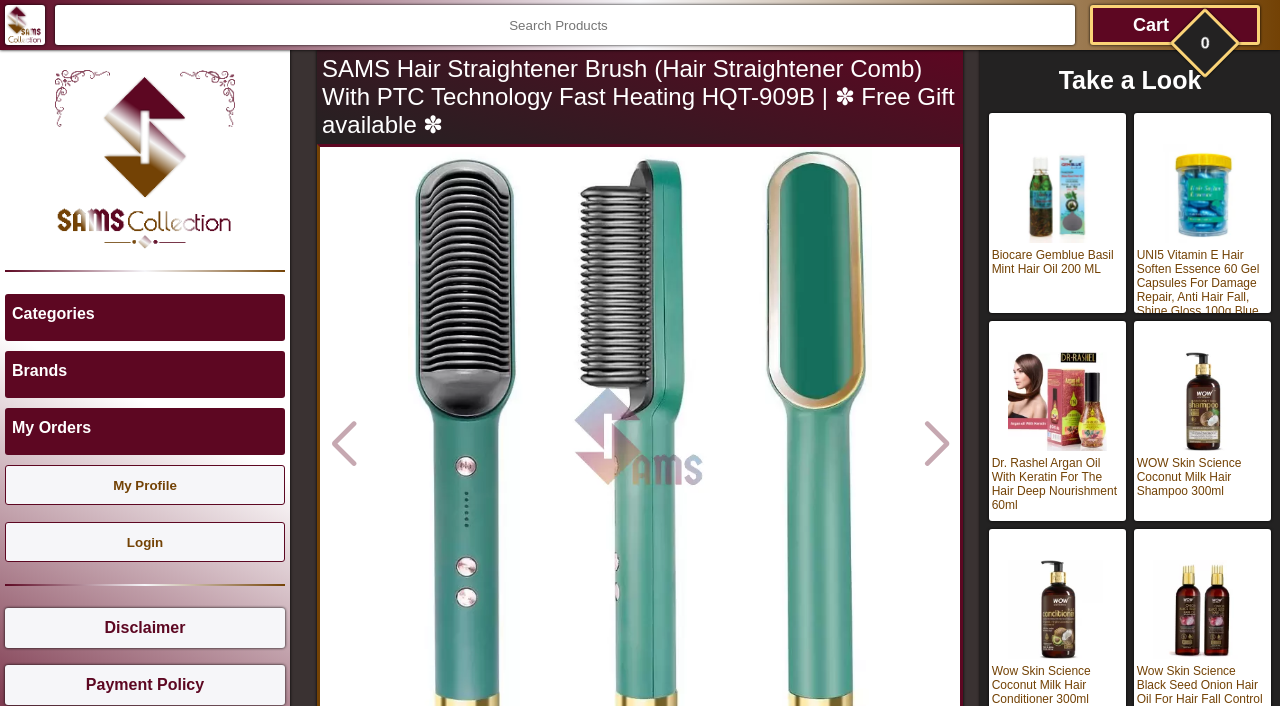Provide an in-depth caption for the contents of the webpage.

This webpage appears to be an e-commerce product page for a hair straightener brush. At the top, there is a search box and a "Cart" button, positioned side by side. Below them, there is a horizontal separator line. 

On the left side, there are three "Details" sections, each containing a disclosure triangle that can be expanded to reveal more information about categories, brands, and my orders, respectively. Below these sections, there are two buttons, "My Profile" and "Login", stacked on top of each other. Another horizontal separator line is located below these buttons.

At the bottom left, there are two links, "Disclaimer" and "Payment Policy", positioned one below the other. 

On the right side, there is a large heading that displays the product name, "SAMS Hair Straightener Brush (Hair Straightener Comb) With PTC Technology Fast Heating HQT-909B", along with a free gift notification. Below this heading, there are two disabled buttons, "Next slide" and "Previous slide", positioned side by side. 

Further down, there is a heading that says "Take a Look", followed by four links to other hair care products, including hair oil, hair essence, argan oil, and shampoo. These links are arranged in two rows, with two links per row.